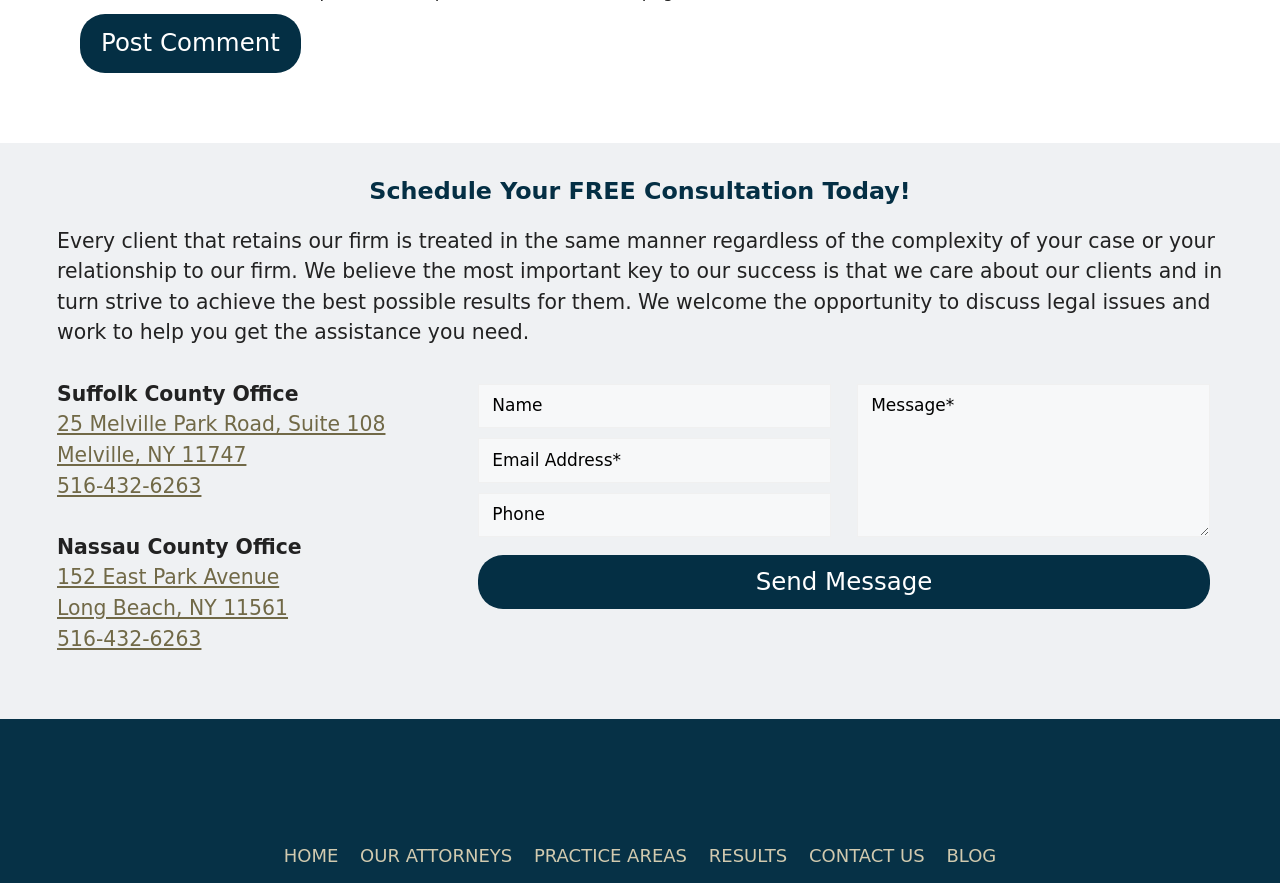Kindly provide the bounding box coordinates of the section you need to click on to fulfill the given instruction: "Fill out the contact form".

[0.363, 0.429, 0.955, 0.695]